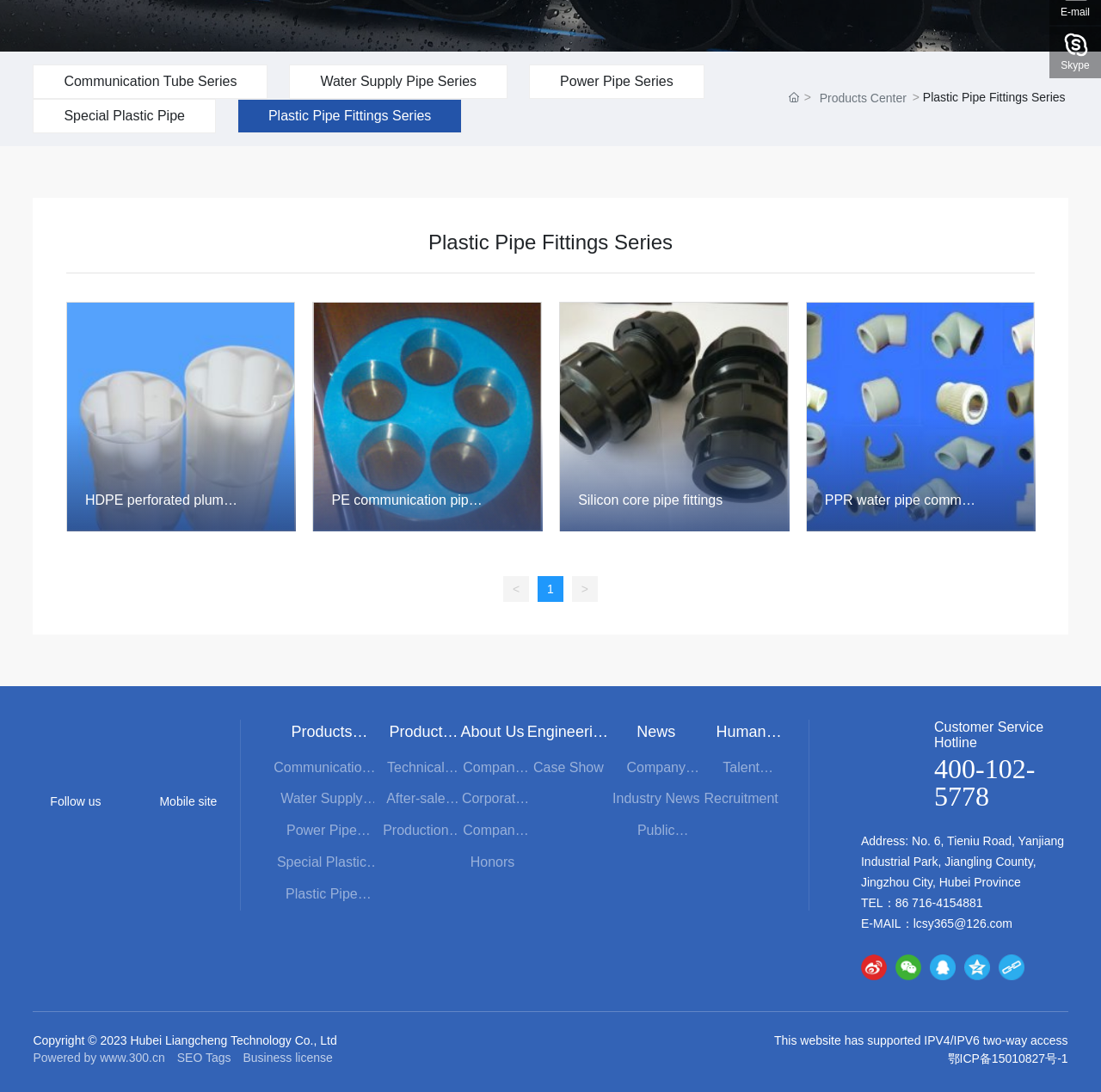Identify the bounding box of the HTML element described as: "PPR water pipe common accessories".

[0.749, 0.451, 0.887, 0.486]